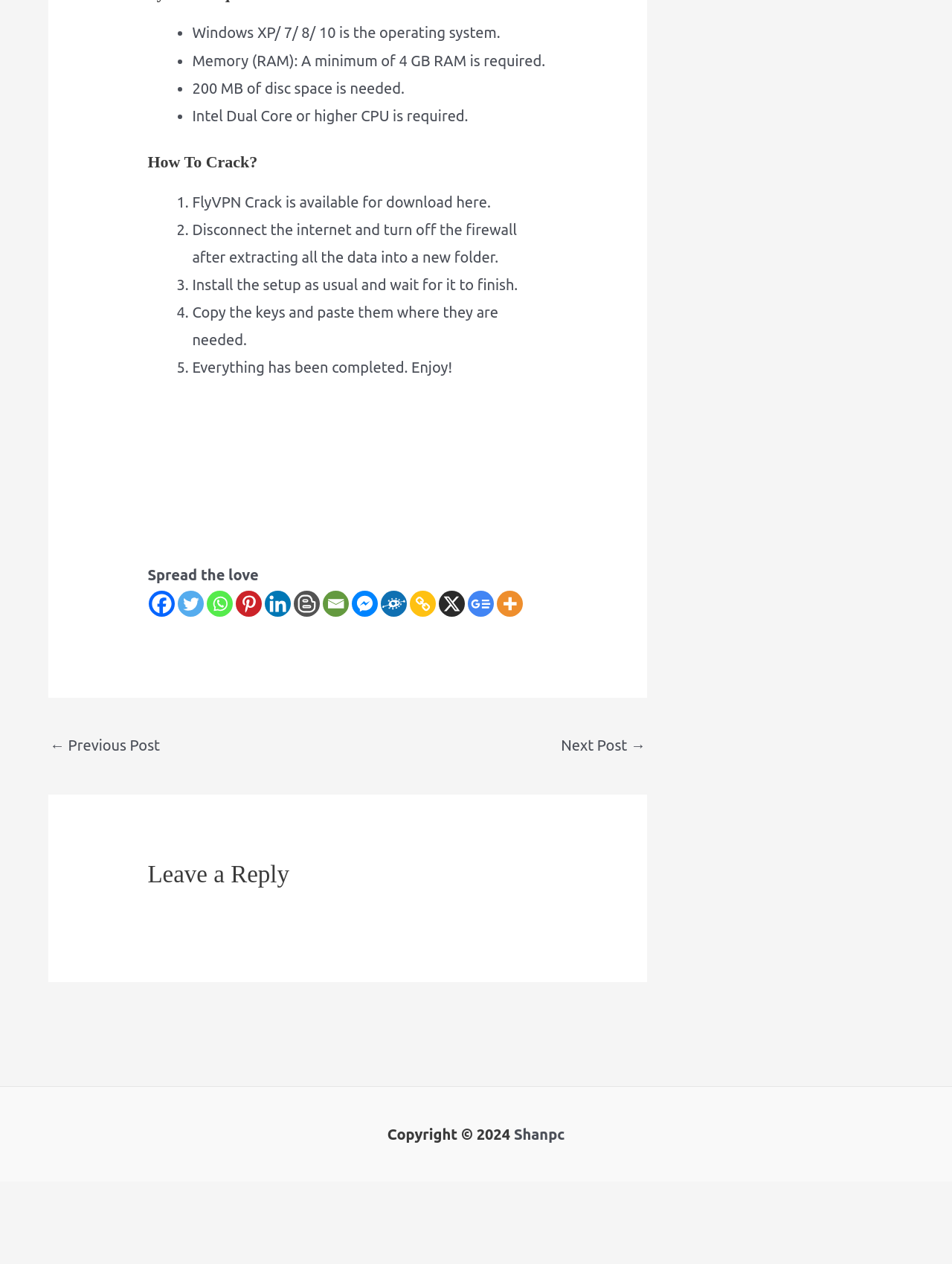Determine the bounding box coordinates for the region that must be clicked to execute the following instruction: "Click on Twitter".

[0.187, 0.467, 0.214, 0.488]